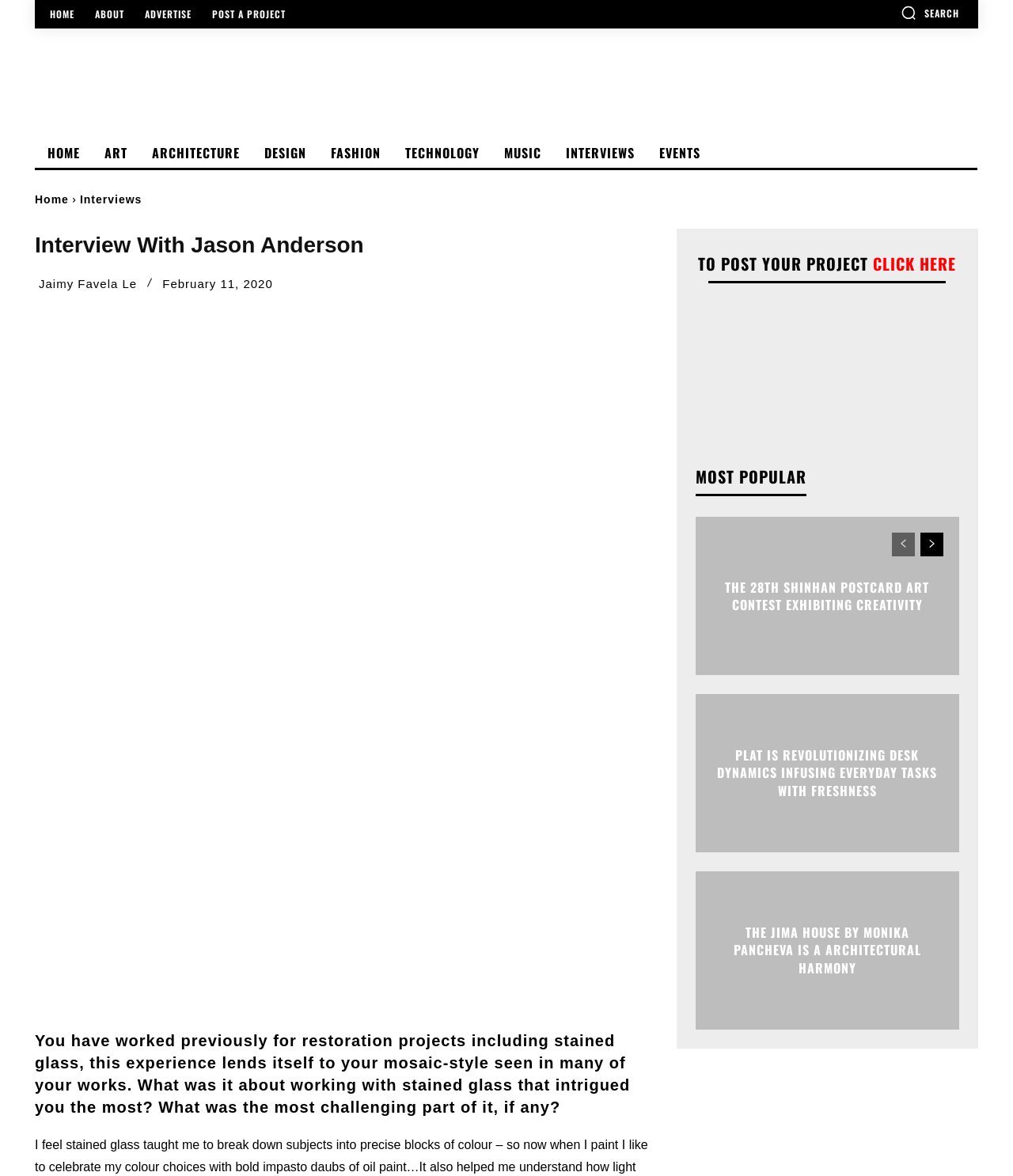Find the bounding box coordinates of the UI element according to this description: "alt="submit music" title="Submit music 2"".

[0.694, 0.268, 0.929, 0.378]